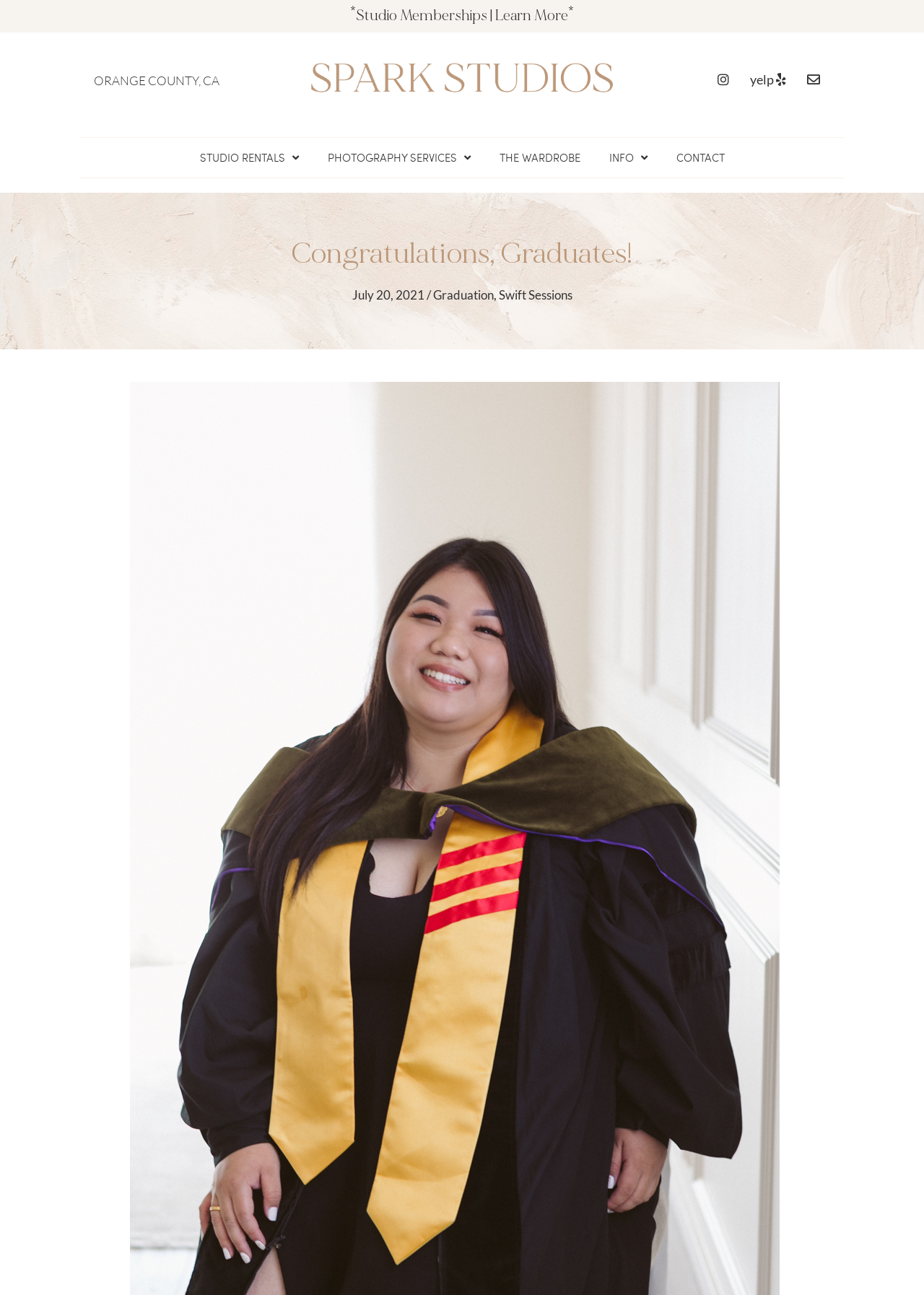Find the bounding box coordinates for the element described here: "yelp".

[0.801, 0.053, 0.862, 0.07]